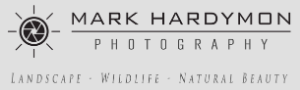What is the shape of the emblem in the logo?
Respond with a short answer, either a single word or a phrase, based on the image.

Lens or sun